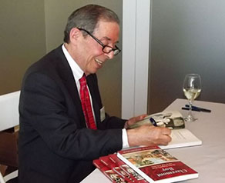What is the color of the author's tie?
Please answer the question with a single word or phrase, referencing the image.

Red